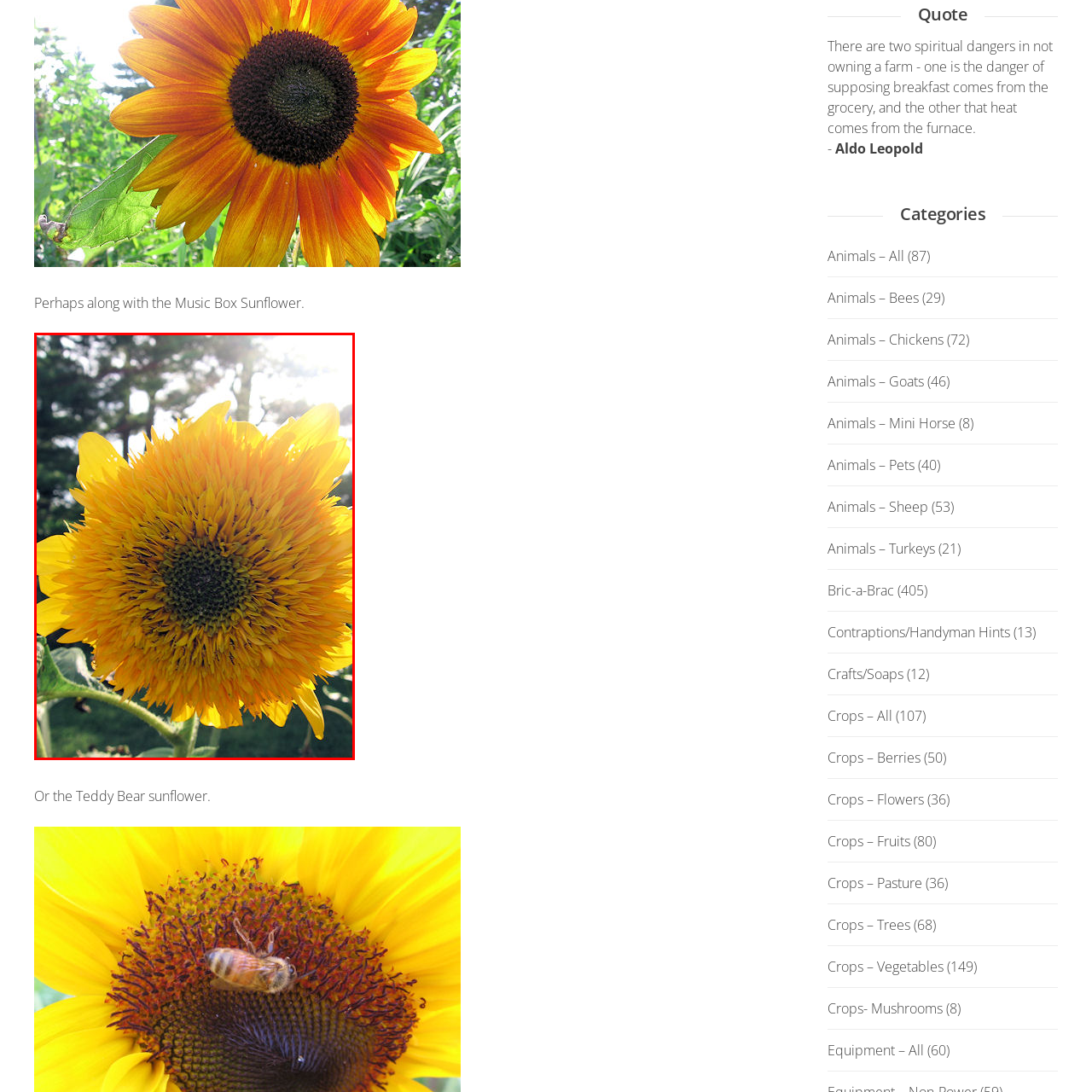Examine the portion within the green circle, What is the effect of the sunlight in the background? 
Reply succinctly with a single word or phrase.

Warm and cheerful ambiance